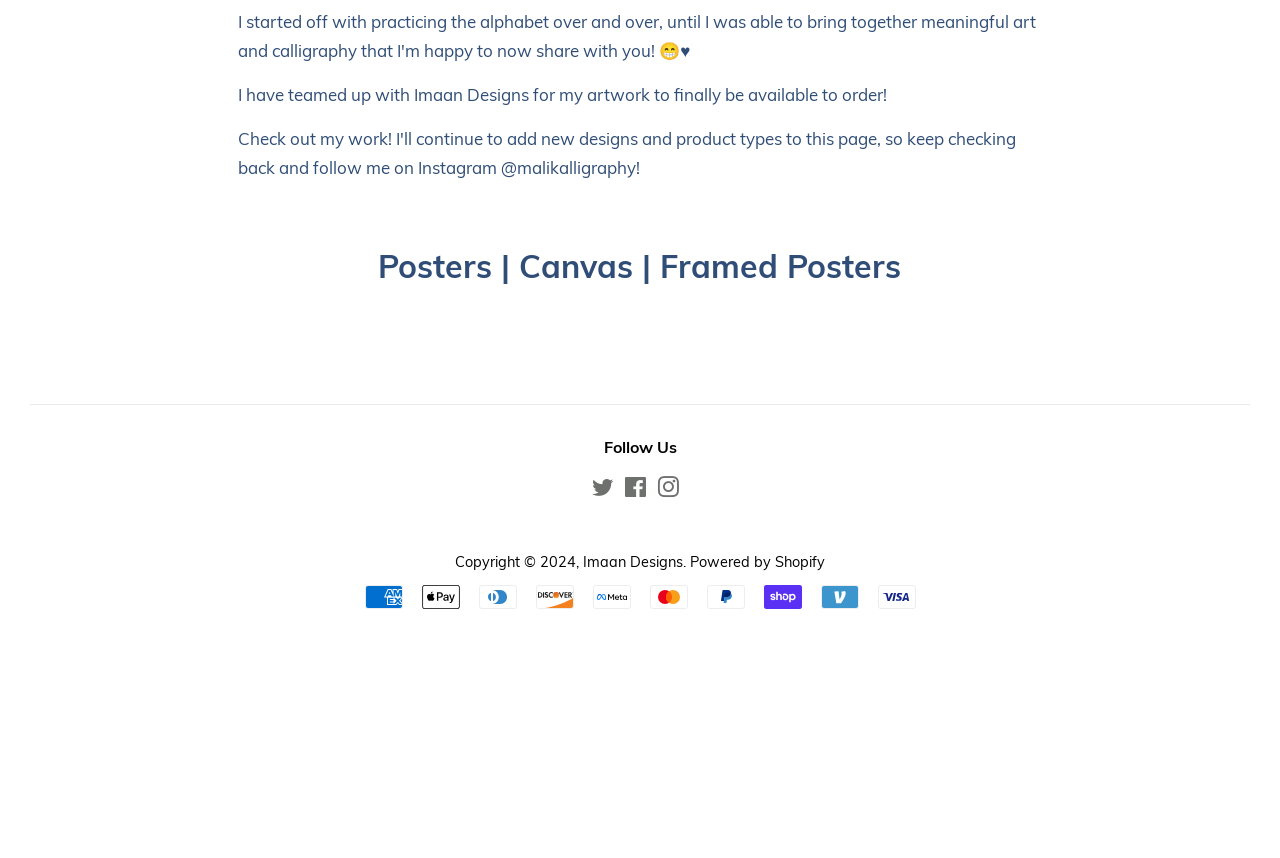Please find the bounding box for the UI element described by: "ClickFunnels 2.0 Affiliate Types".

None